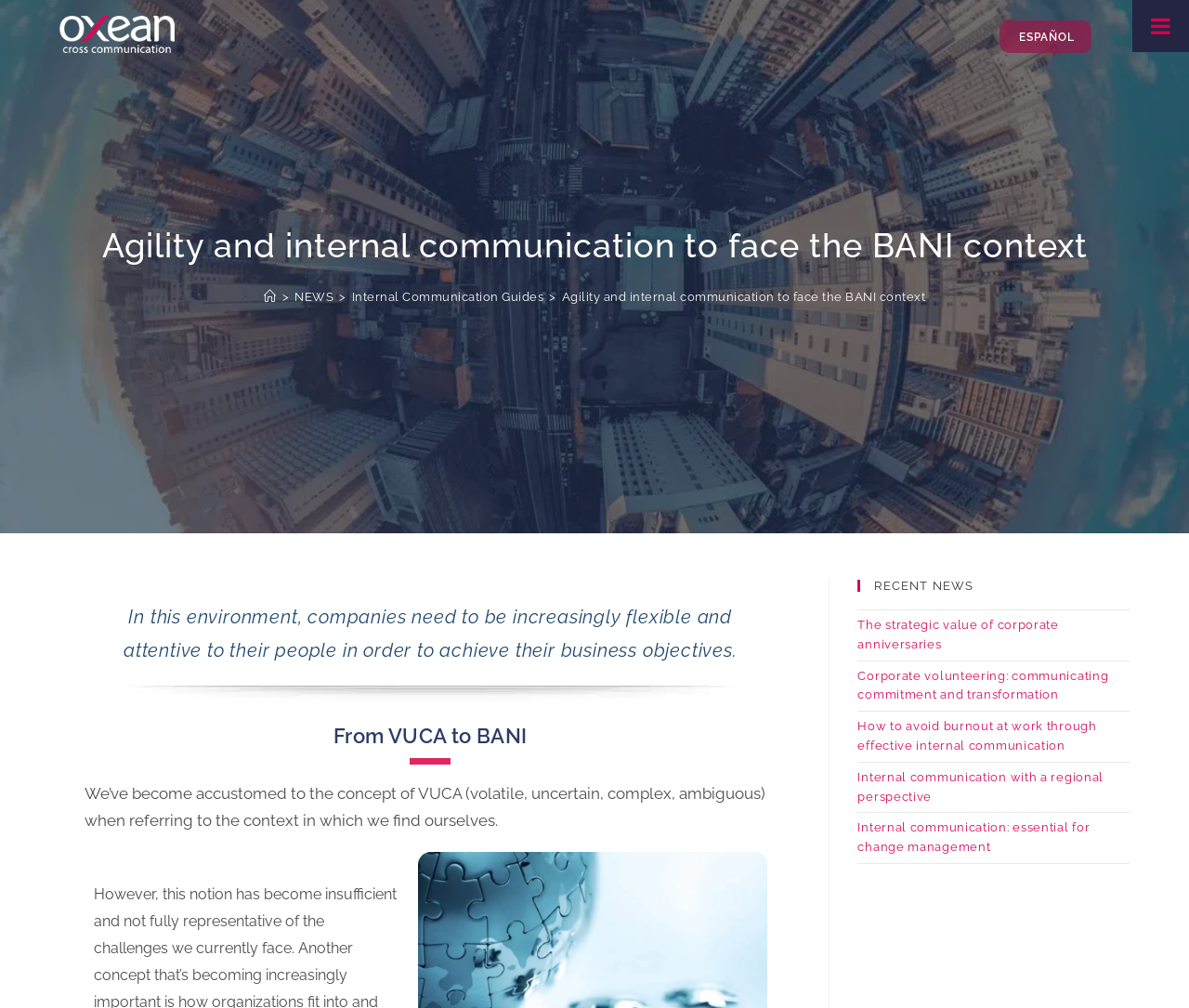Please identify the bounding box coordinates of the element on the webpage that should be clicked to follow this instruction: "switch to español". The bounding box coordinates should be given as four float numbers between 0 and 1, formatted as [left, top, right, bottom].

[0.855, 0.02, 0.904, 0.052]